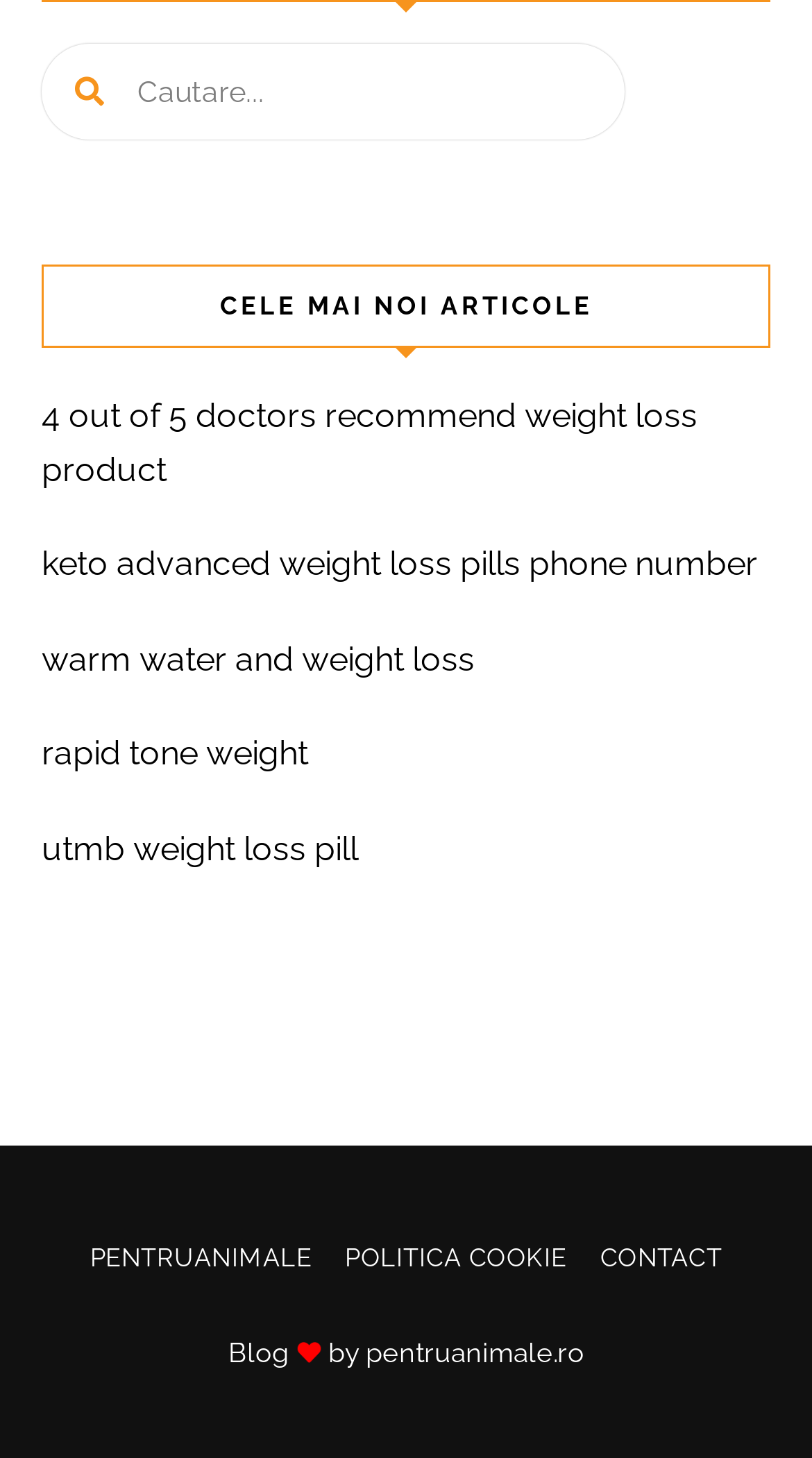Please specify the bounding box coordinates of the region to click in order to perform the following instruction: "go to the page about animals".

[0.09, 0.844, 0.404, 0.885]